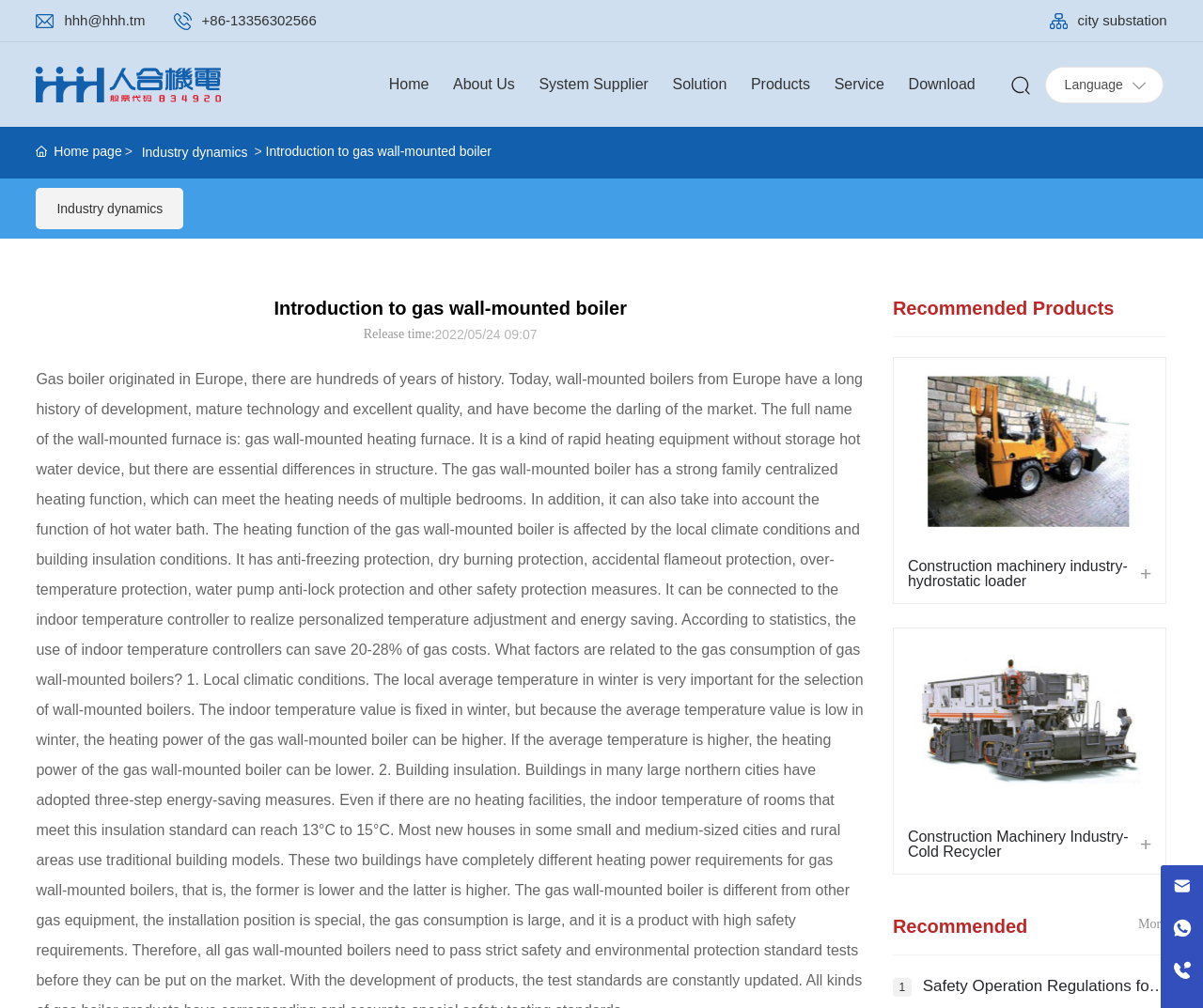Give a concise answer of one word or phrase to the question: 
What is the release time of the article?

2022/05/24 09:07